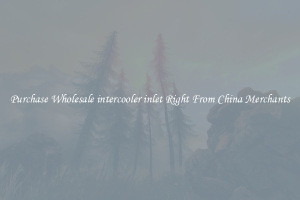Describe the image thoroughly.

This image features a soft and ethereal landscape, showcasing tall, slender trees rising against a misty background. The atmosphere is serene, yet slightly mysterious, with a subtle interplay of light and shadows that enhances the tranquil vibe of the scene. Overlaying this picturesque backdrop is a text that reads: "Purchase Wholesale Intercooler Inlet Right From China Merchants." This suggests a focus on wholesale purchasing, likely targeted towards those in the automotive industry or individuals seeking components for vehicles. The blend of nature and commerce reflects a juxtaposition of the organic world with the transactional aspects of trade, making it an intriguing visual for potential buyers looking for quality parts from reliable sources.